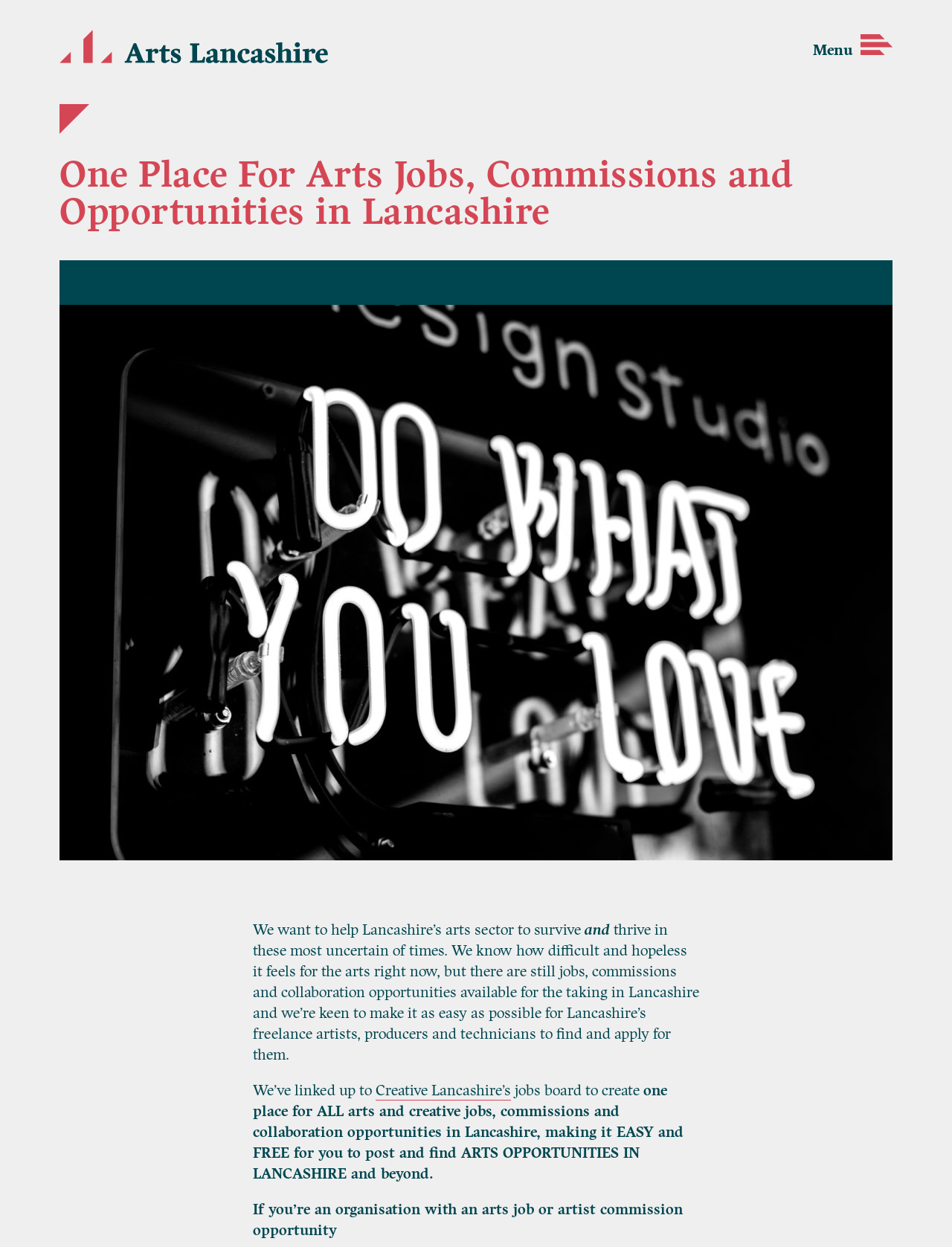Explain in detail what you observe on this webpage.

The webpage is titled "Arts Jobs Board" and appears to be a platform for arts job seekers and organizations in Lancashire. At the top right corner, there is a "Menu" button. Below it, a heading reads "One Place For Arts Jobs, Commissions and Opportunities in Lancashire", which spans almost the entire width of the page. 

Underneath the heading, there is a large image that takes up most of the page's width and about half of its height. 

To the right of the image, there are several blocks of text. The first block starts with "We want to help Lancashire’s arts sector to survive" and continues to express the platform's mission to support the arts sector in Lancashire. 

Below this text, there is another block of text that starts with "We’ve linked up to" and mentions Creative Lancashire's jobs board, emphasizing the platform's goal to create a single place for all arts and creative jobs, commissions, and collaboration opportunities in Lancashire. 

Finally, at the bottom of the page, there is a call to action for organizations with arts job or artist commission opportunities, encouraging them to post on the platform.